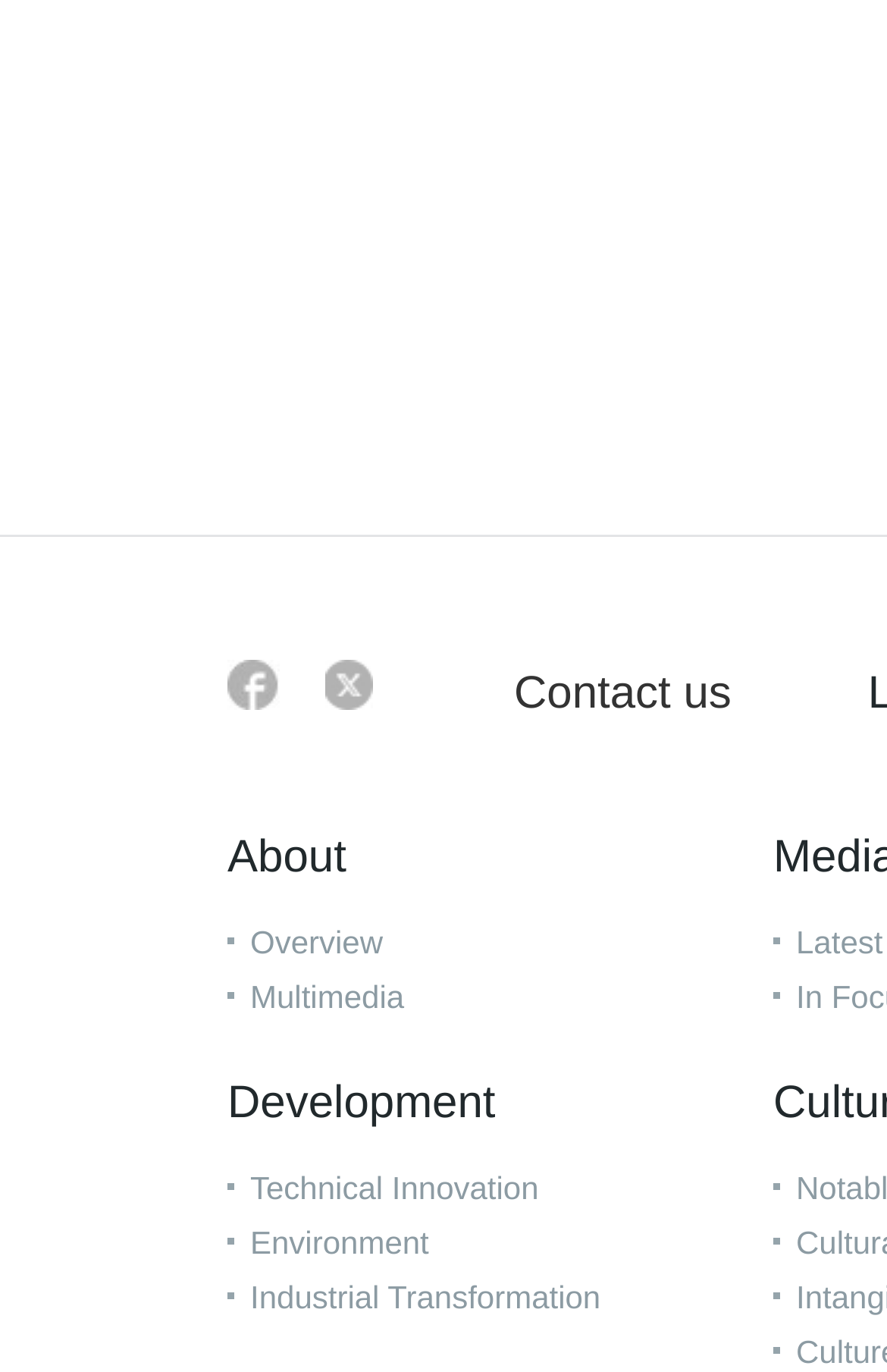Pinpoint the bounding box coordinates of the element you need to click to execute the following instruction: "Go to Contact us page". The bounding box should be represented by four float numbers between 0 and 1, in the format [left, top, right, bottom].

[0.579, 0.487, 0.825, 0.524]